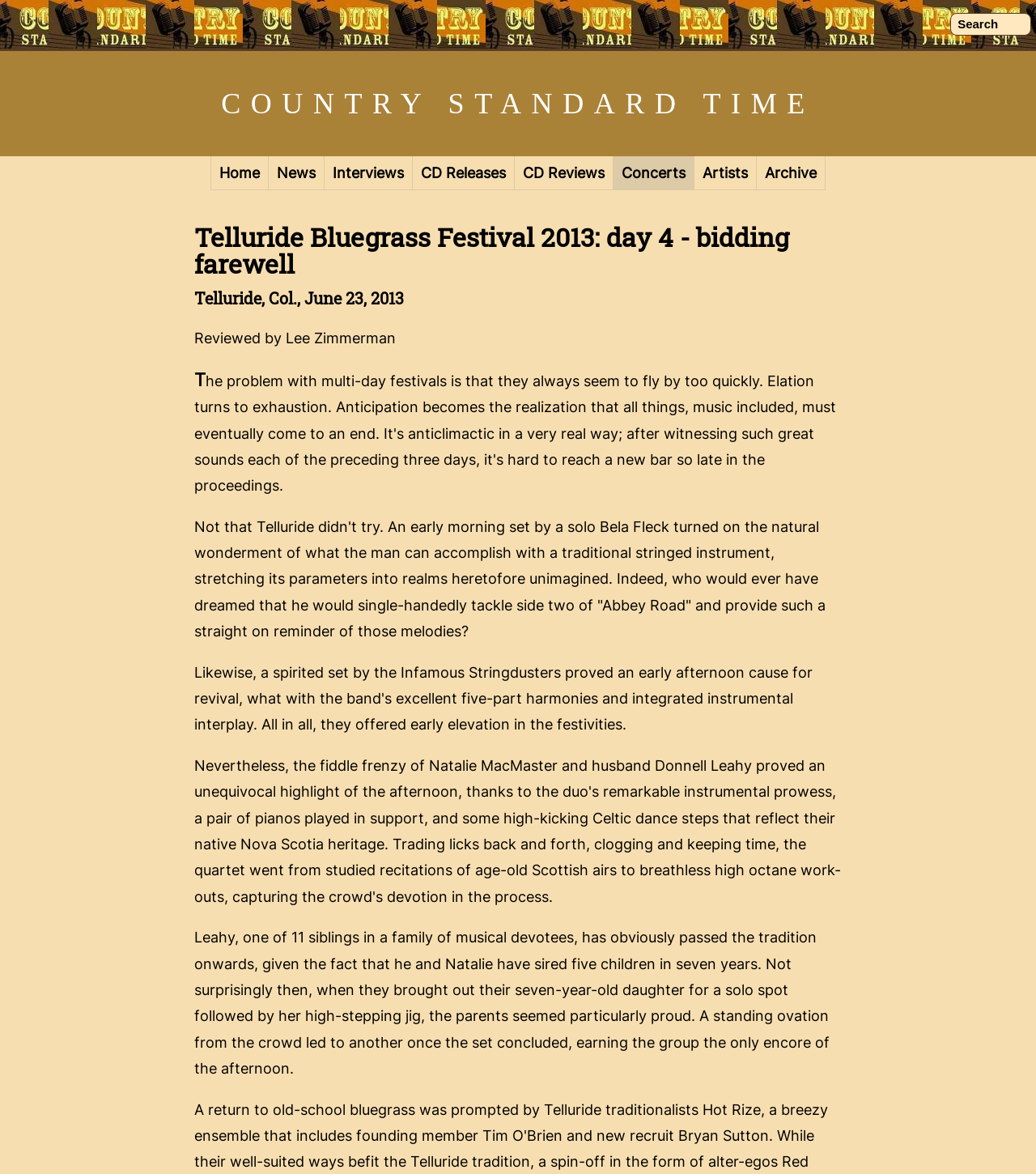What is the name of Leahy's daughter who performed a solo spot?
Provide an in-depth and detailed explanation in response to the question.

I looked for the name of Leahy's daughter in the static text elements, but it is not mentioned. The text only mentions that Leahy and Natalie brought out their seven-year-old daughter for a solo spot, but it does not provide her name.